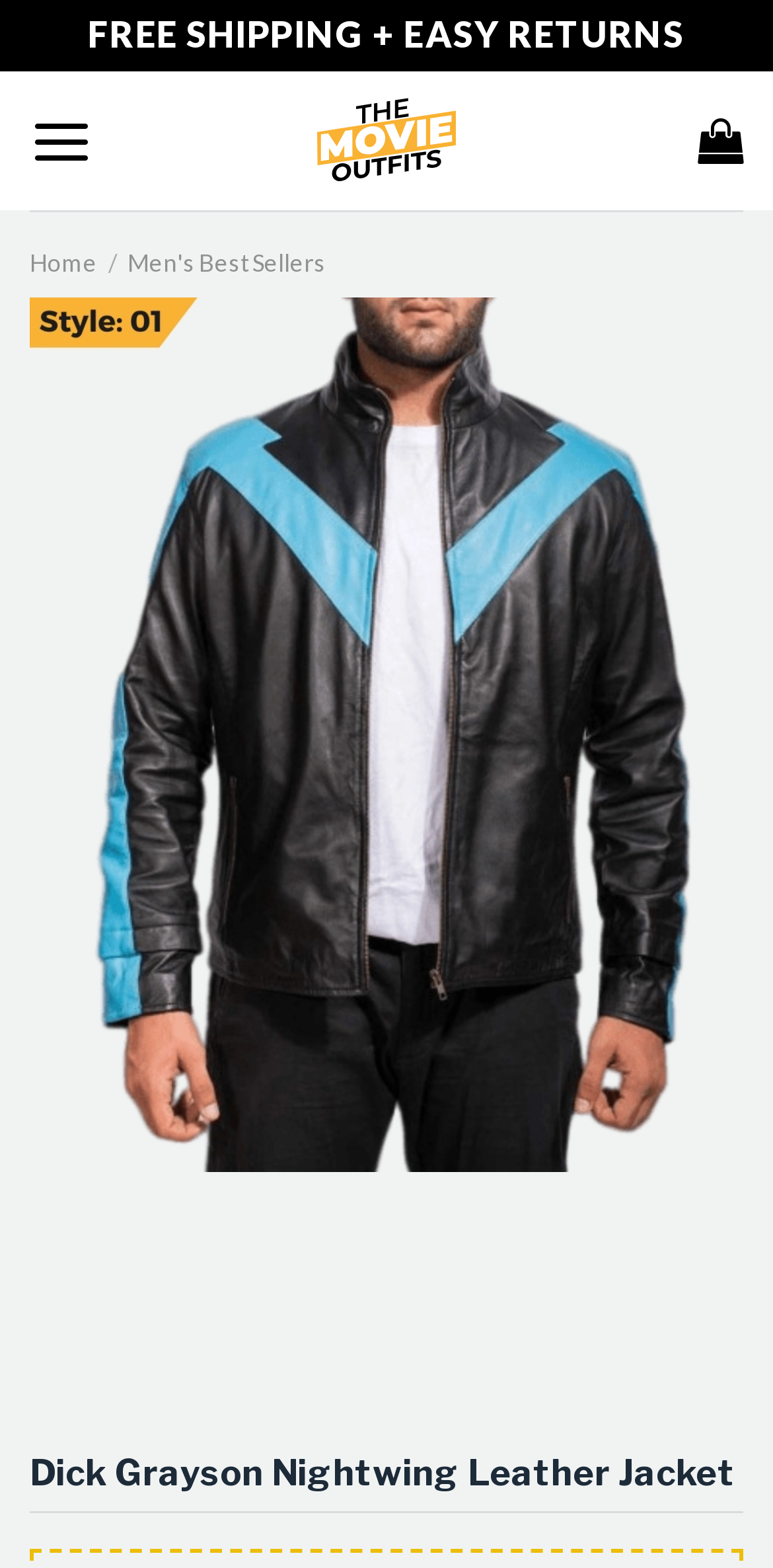What is the name of the jacket being sold?
Answer with a single word or phrase by referring to the visual content.

Dick Grayson Nightwing Leather Jacket